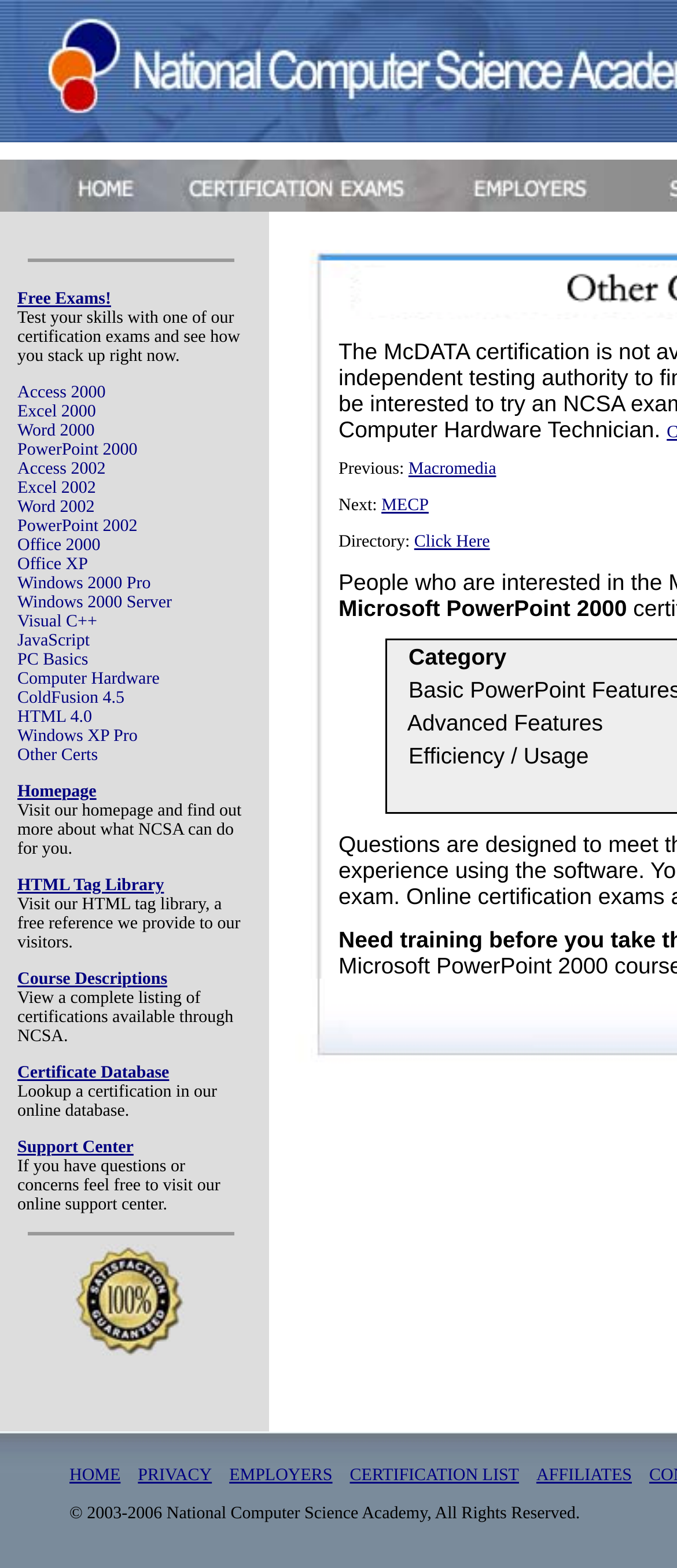Highlight the bounding box coordinates of the region I should click on to meet the following instruction: "Visit the homepage".

[0.026, 0.499, 0.142, 0.511]